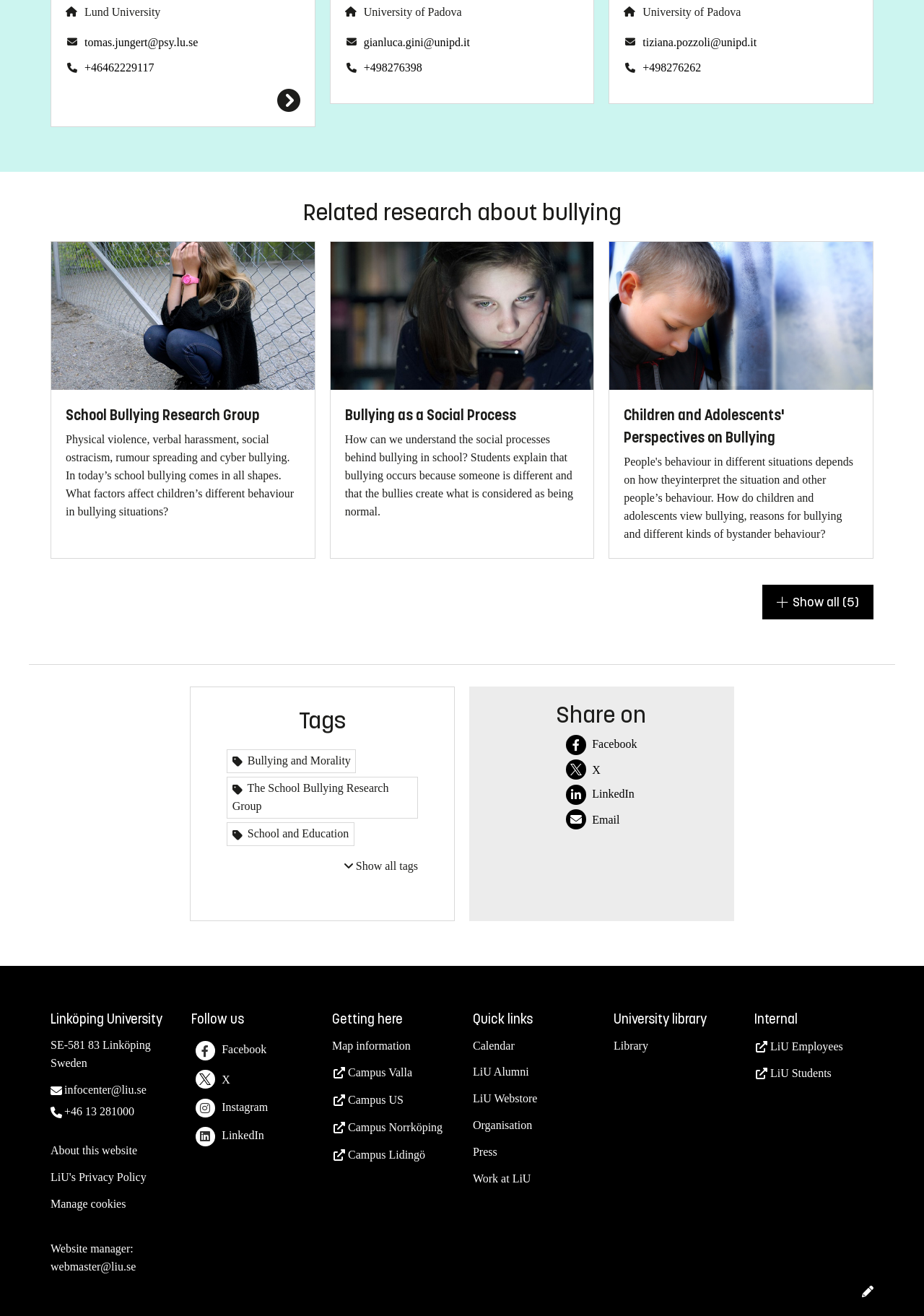What is the topic of the research group?
Using the image as a reference, give a one-word or short phrase answer.

Bullying